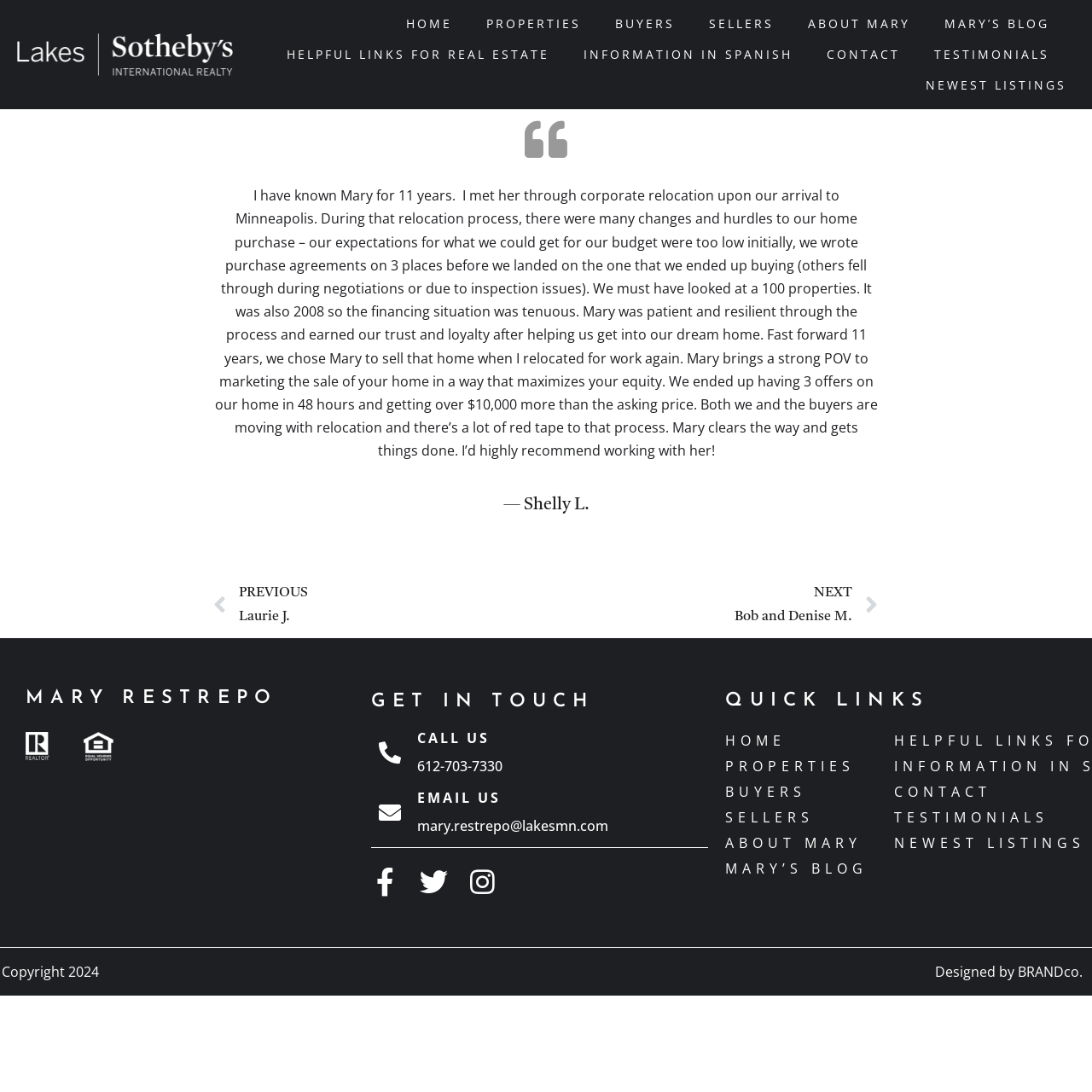What is the email address to contact?
Please respond to the question with a detailed and informative answer.

The email address can be found in the static text element at coordinates [0.382, 0.748, 0.557, 0.765], which is part of the 'EMAIL US' section.